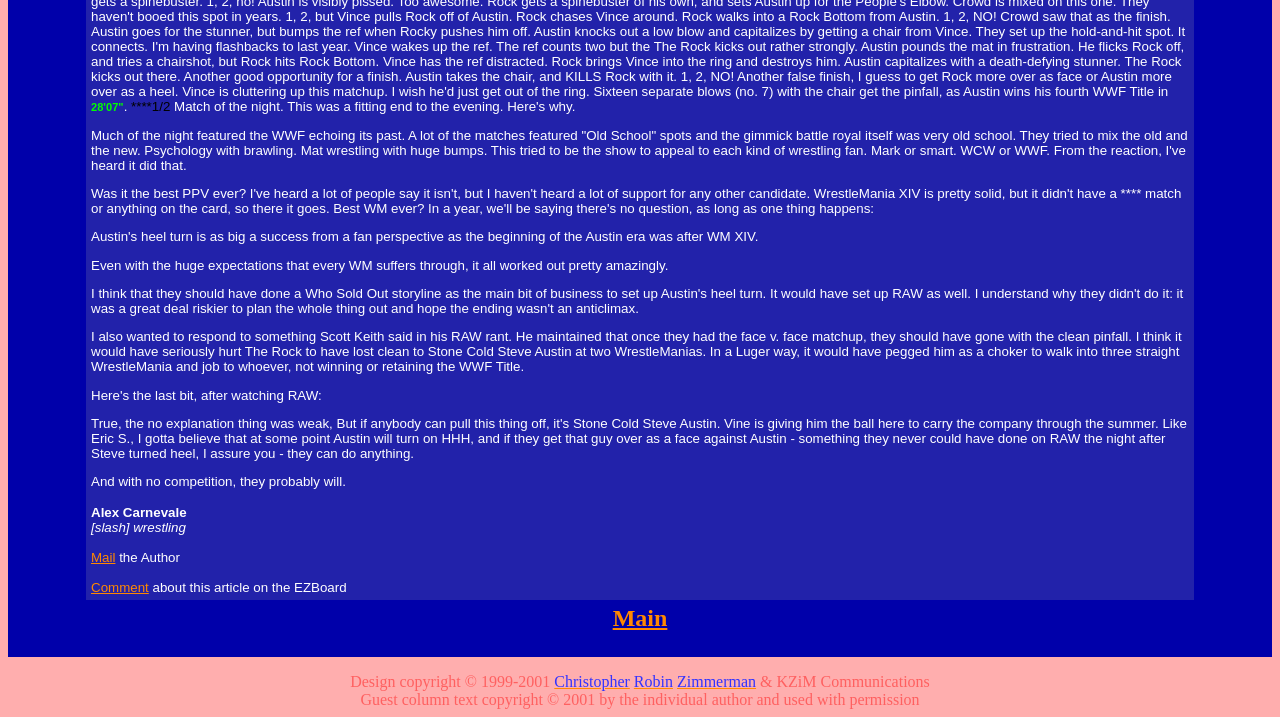What is the format of the article?
Could you please answer the question thoroughly and with as much detail as possible?

The article is a guest column, as indicated by the text 'Guest column text copyright © 2001 by the individual author and used with permission' at the bottom of the webpage.